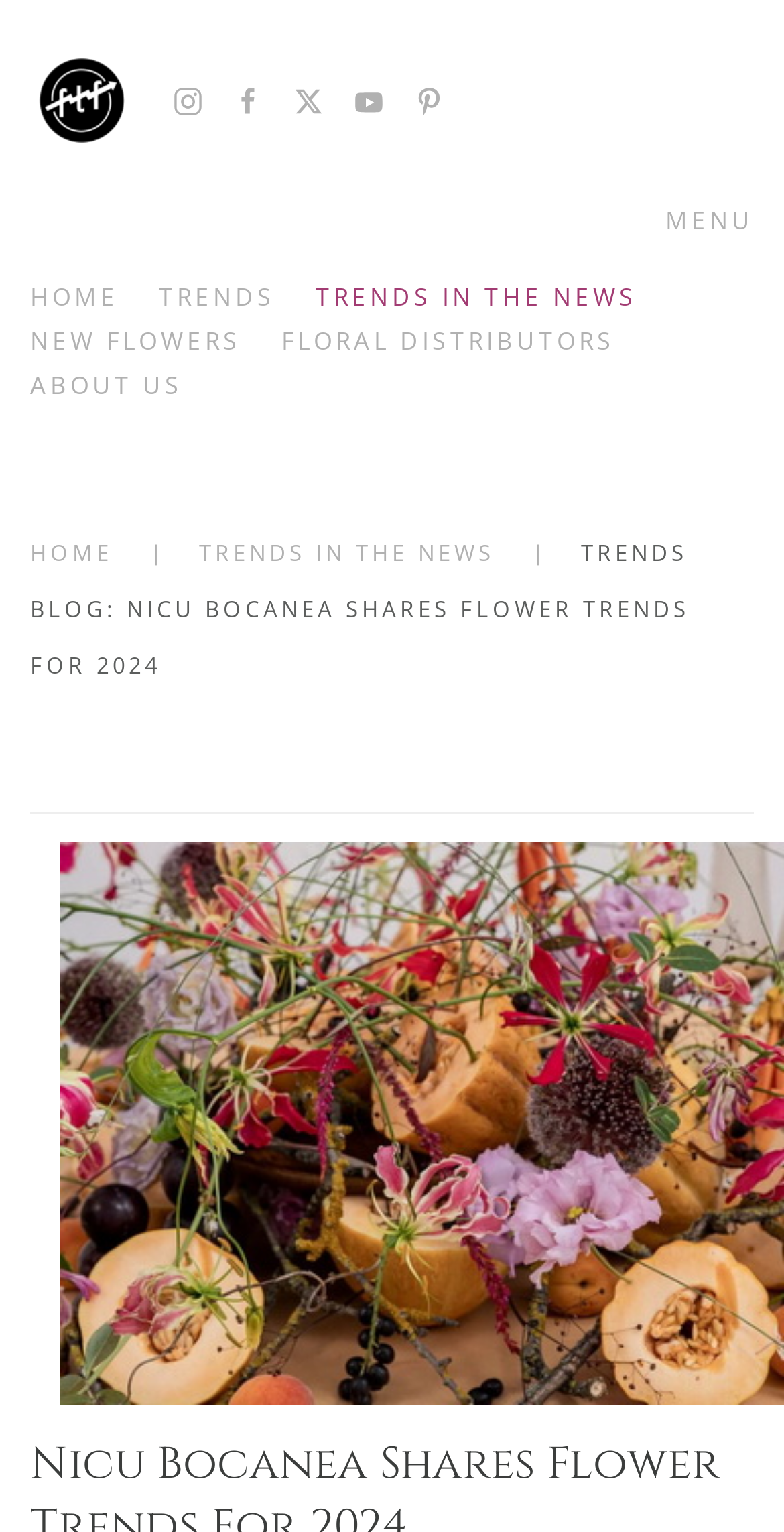What is the text of the button next to the 'HOME' link?
Please provide a single word or phrase as the answer based on the screenshot.

TRENDS